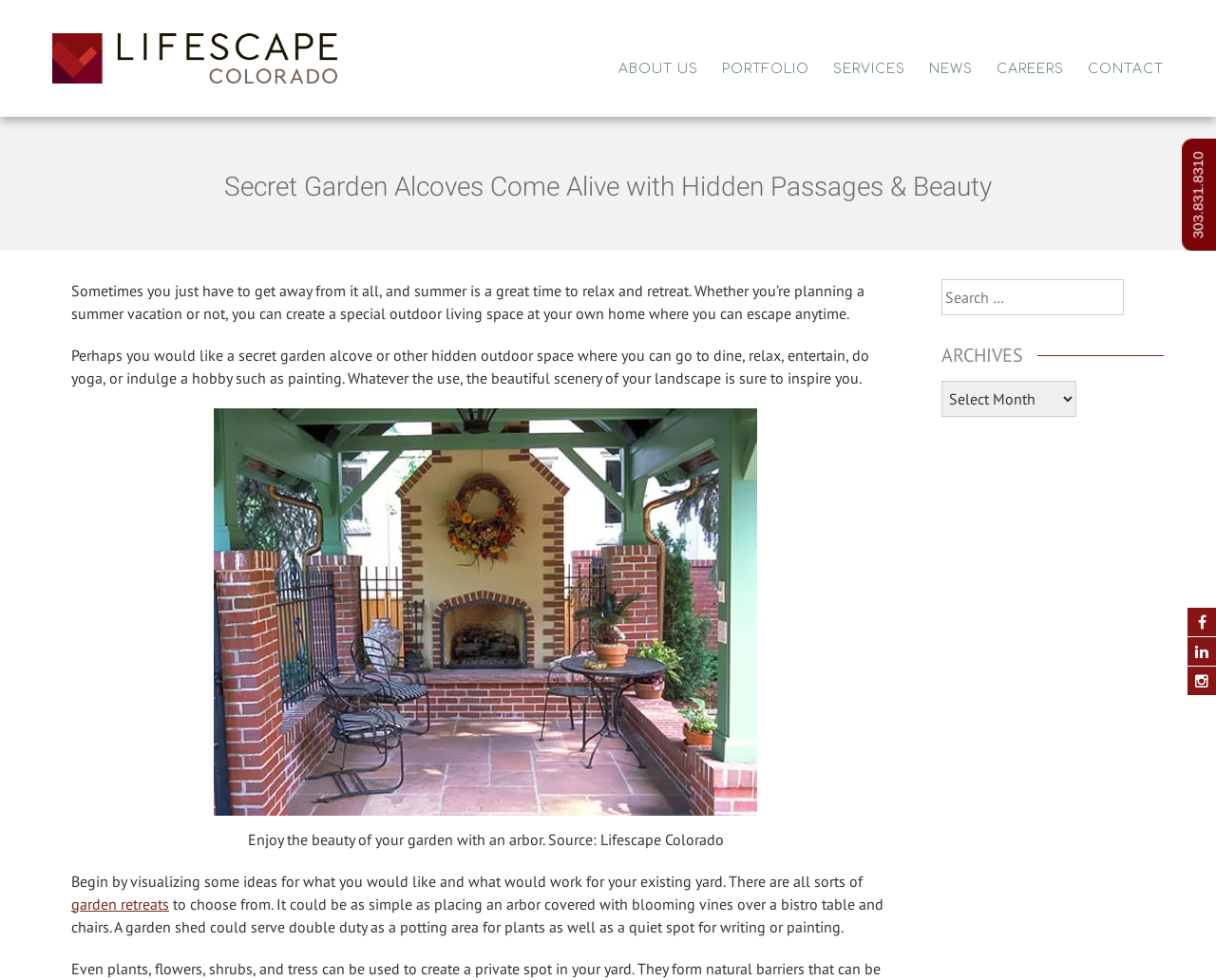Look at the image and give a detailed response to the following question: What is the purpose of an arbor?

According to the webpage, an arbor can serve as a quiet spot for writing or painting, and it can also be used to create a sense of beauty in the garden. The webpage suggests that an arbor can be a part of a garden retreat, providing a peaceful and serene atmosphere.